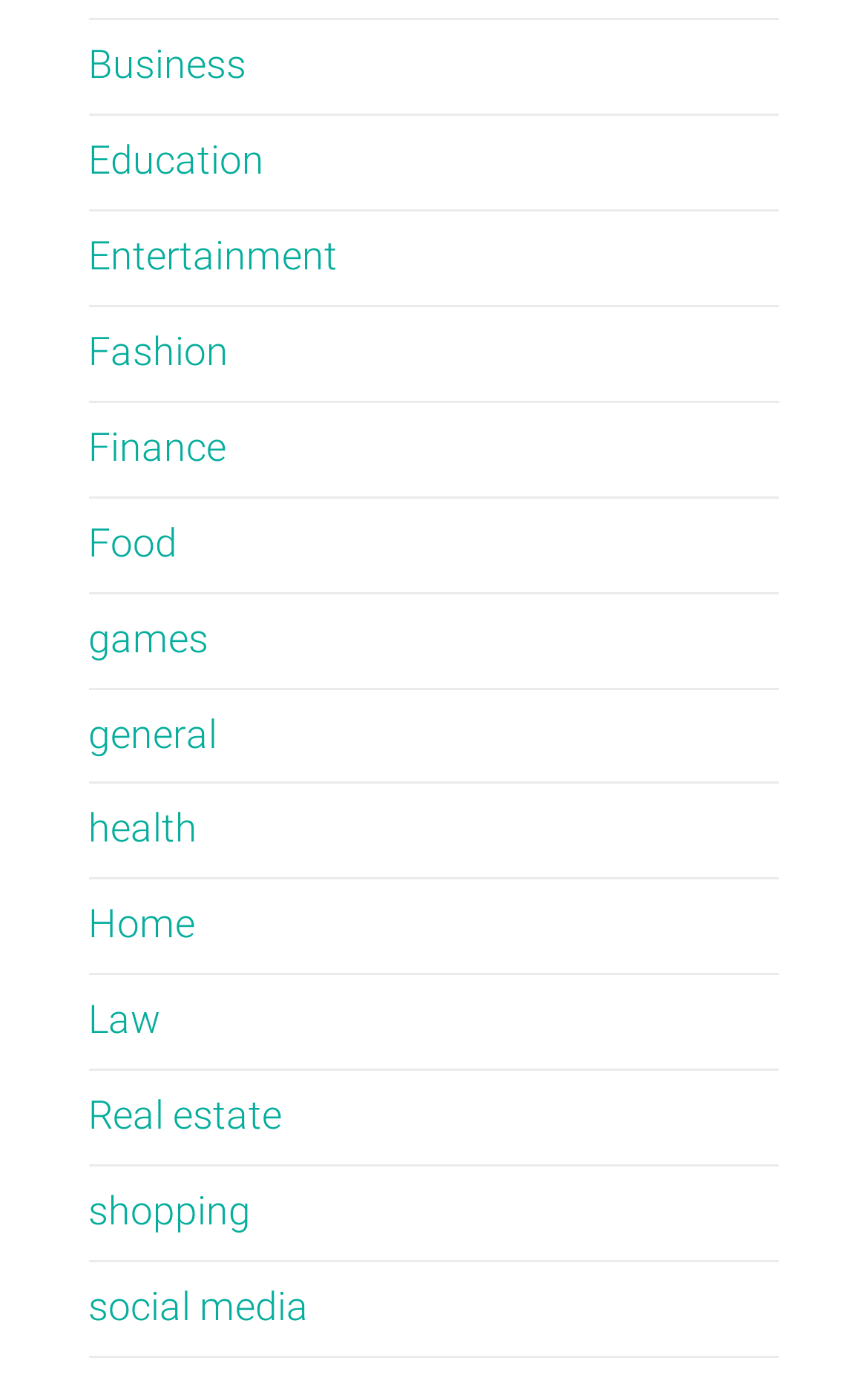What is the last category available?
Please provide a single word or phrase as the answer based on the screenshot.

Social media